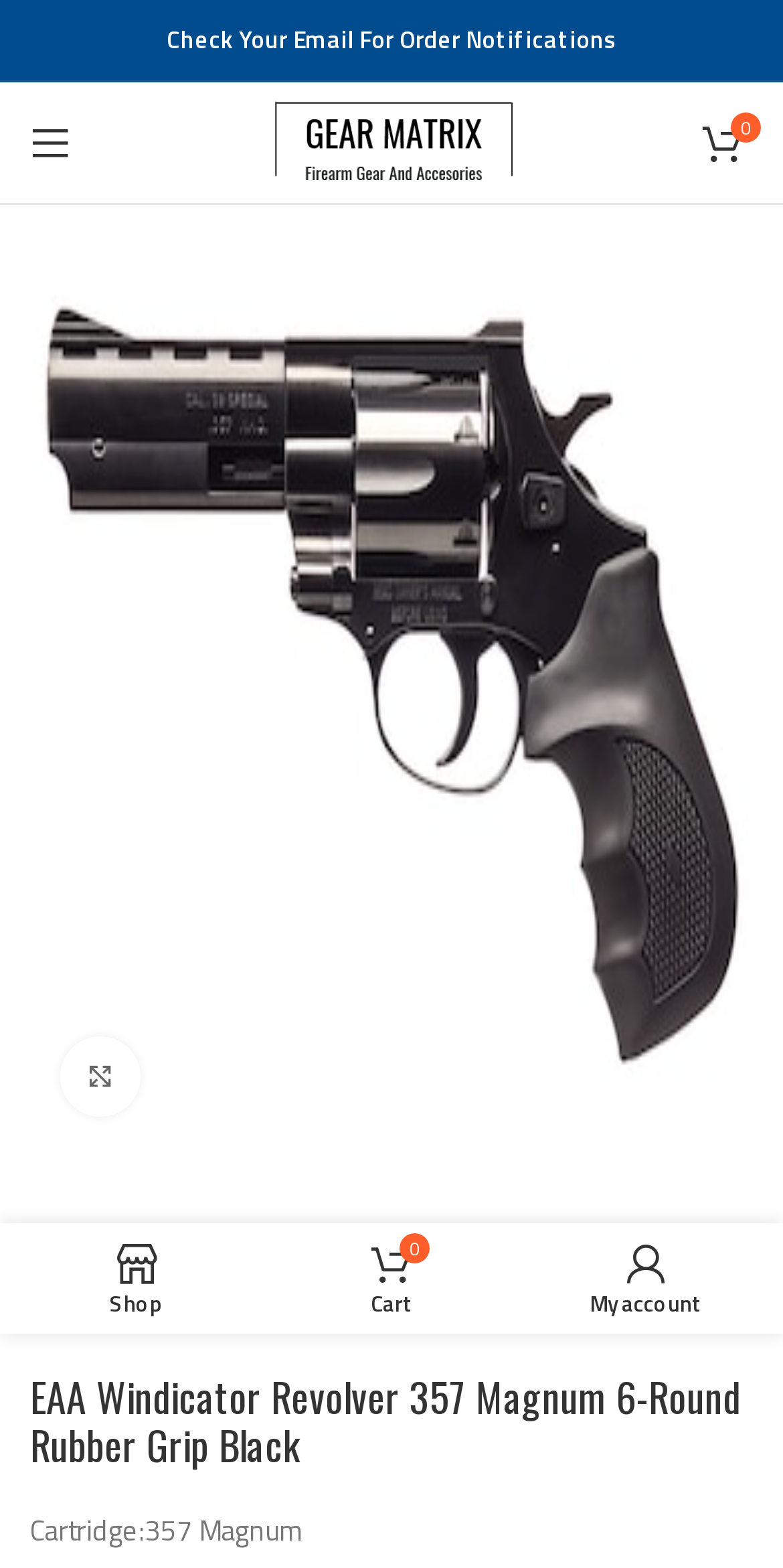Identify the bounding box for the element characterized by the following description: "About".

None